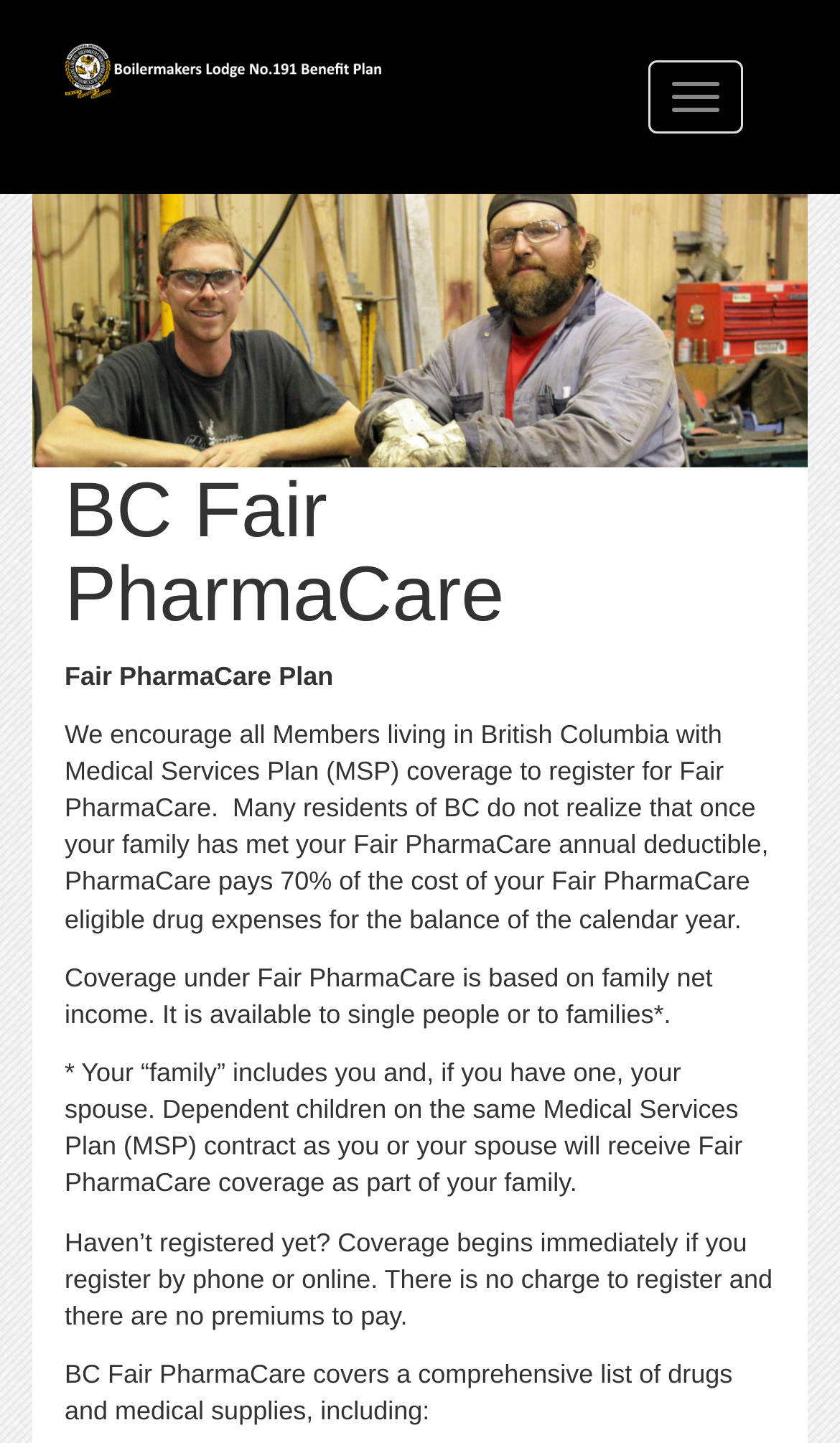What is the name of the plan?
Refer to the image and give a detailed response to the question.

I found the answer by looking at the heading element that says 'BC Fair PharmaCare' and the static text that says 'Fair PharmaCare Plan'. This suggests that the plan being referred to is called Fair PharmaCare.